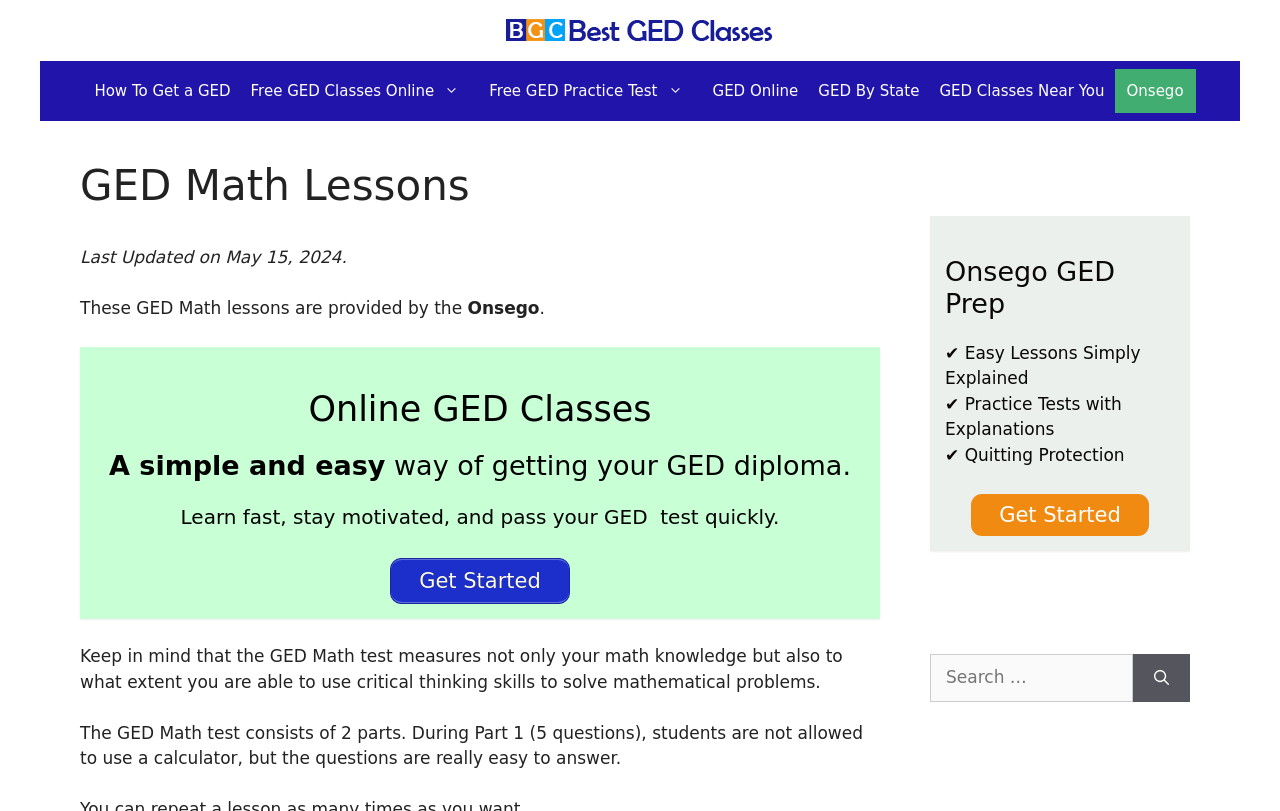What is the benefit of the 'Quitting Protection' feature?
Examine the image and provide an in-depth answer to the question.

Based on the text '✔ Quitting Protection', I can infer that the benefit of this feature is to prevent quitting, which suggests that it helps students to stay motivated and continue their GED classes.